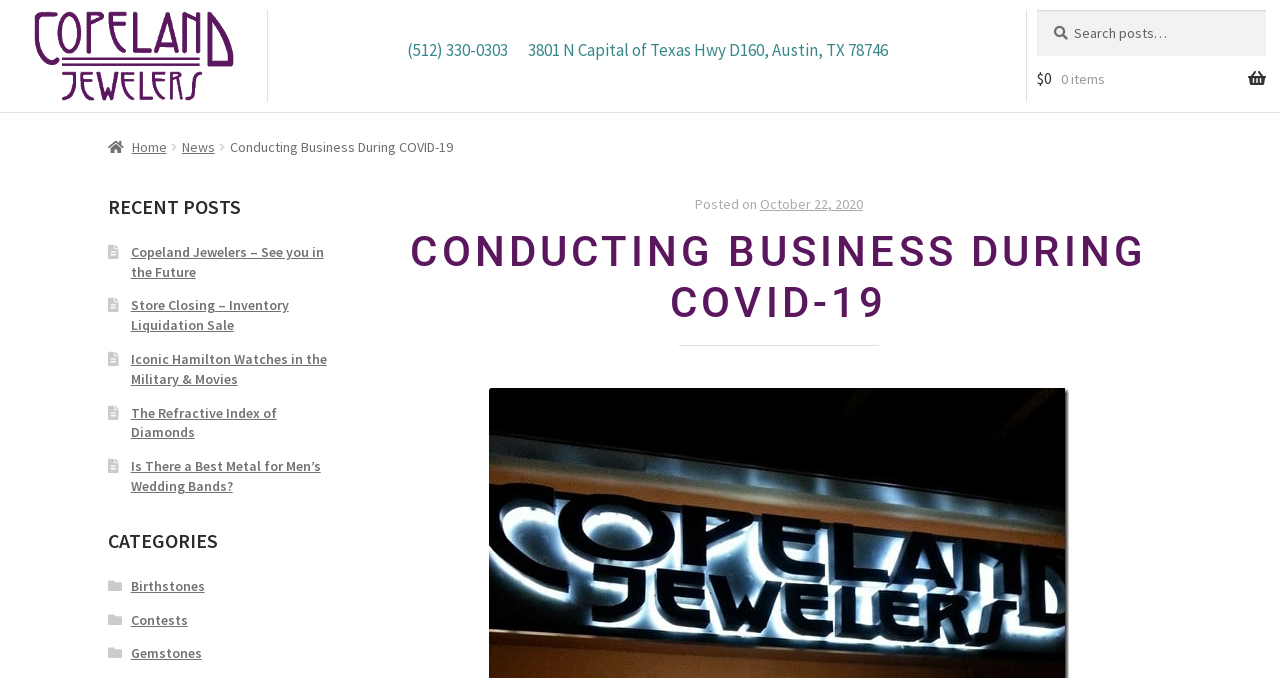Pinpoint the bounding box coordinates of the area that should be clicked to complete the following instruction: "View recent posts". The coordinates must be given as four float numbers between 0 and 1, i.e., [left, top, right, bottom].

[0.084, 0.286, 0.188, 0.323]